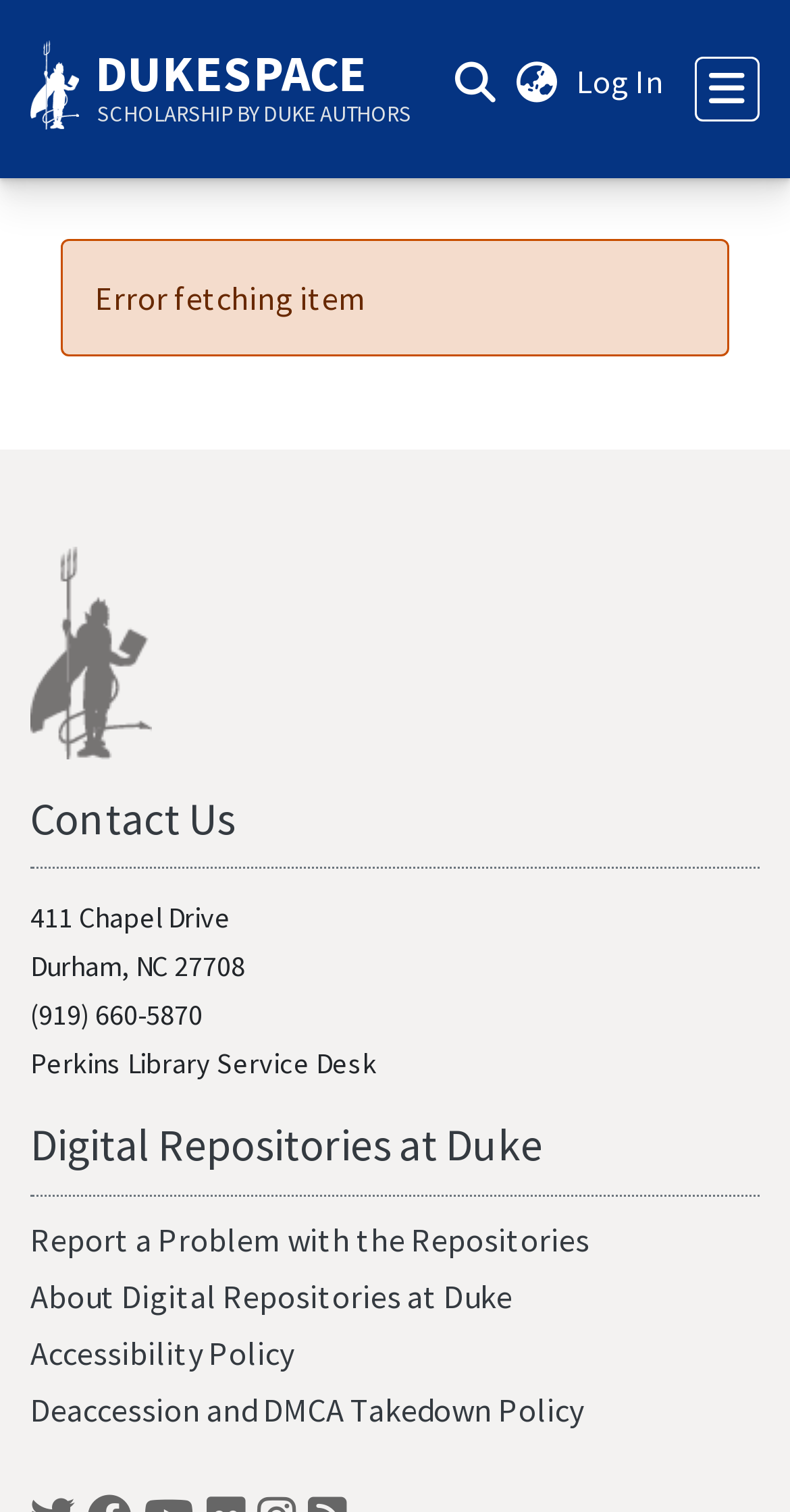Can you identify the bounding box coordinates of the clickable region needed to carry out this instruction: 'Contact us'? The coordinates should be four float numbers within the range of 0 to 1, stated as [left, top, right, bottom].

[0.038, 0.522, 0.297, 0.56]